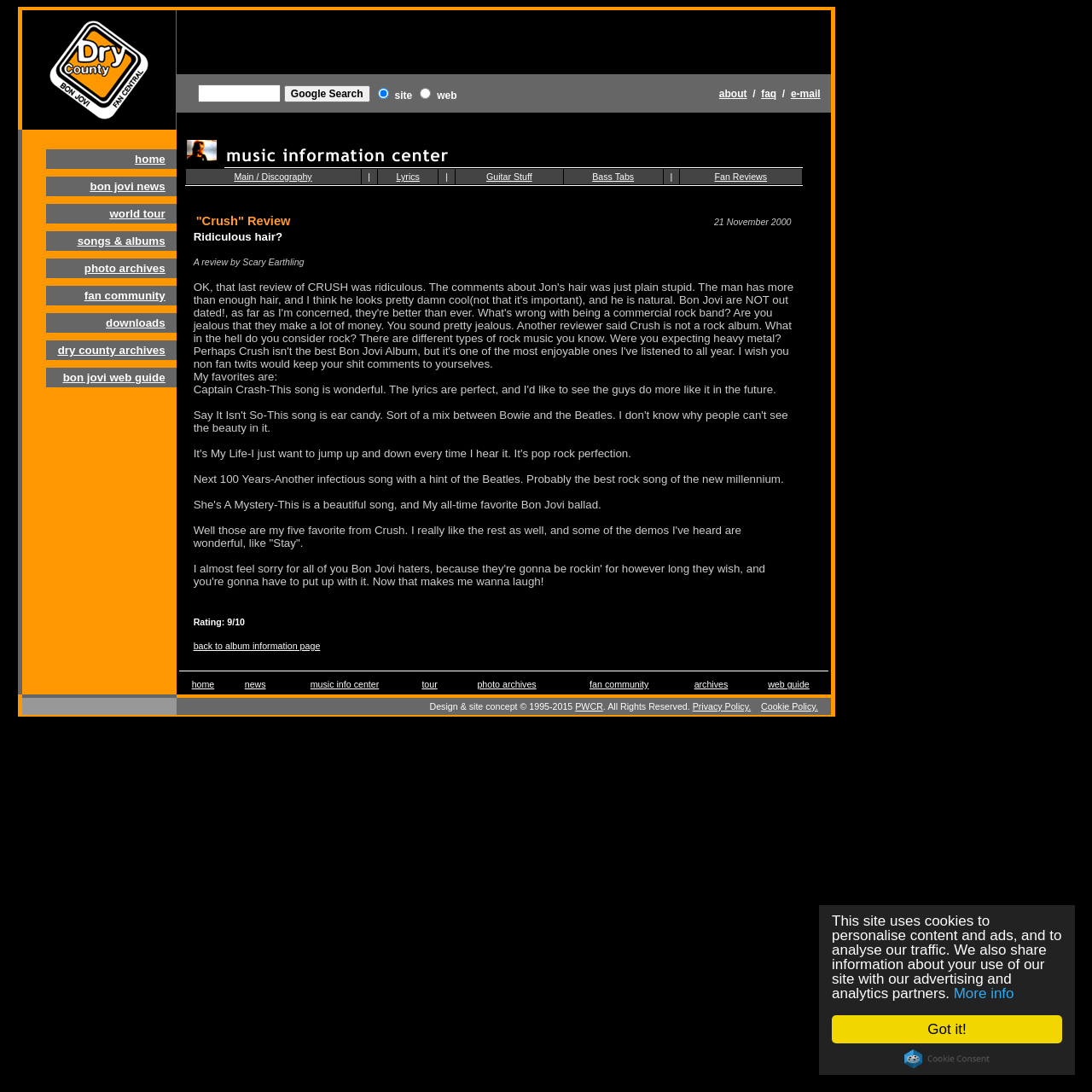Highlight the bounding box of the UI element that corresponds to this description: "back to album information page".

[0.177, 0.587, 0.293, 0.596]